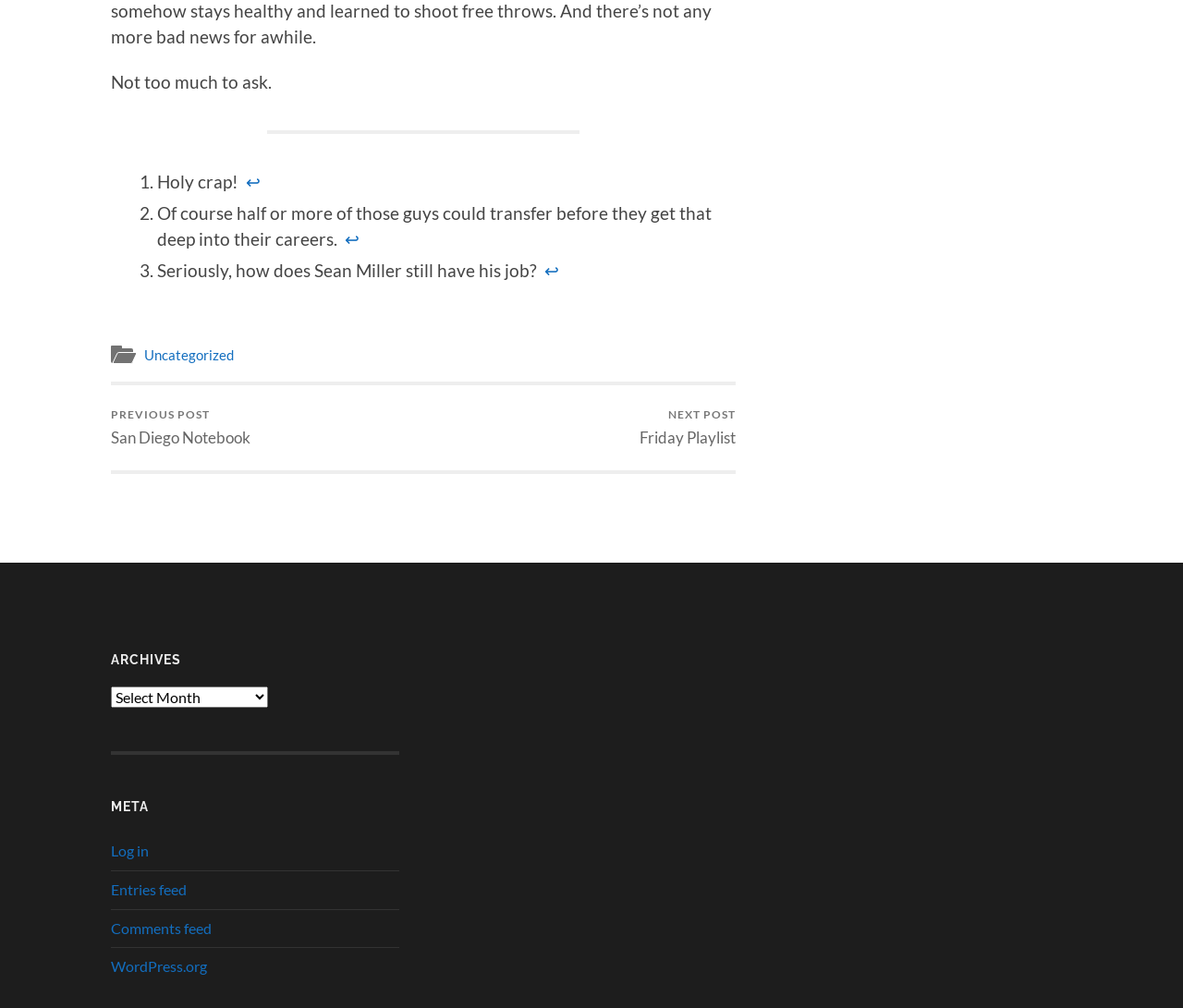Identify the bounding box coordinates for the element you need to click to achieve the following task: "Select an option from the 'Archives' combobox". Provide the bounding box coordinates as four float numbers between 0 and 1, in the form [left, top, right, bottom].

[0.094, 0.681, 0.227, 0.702]